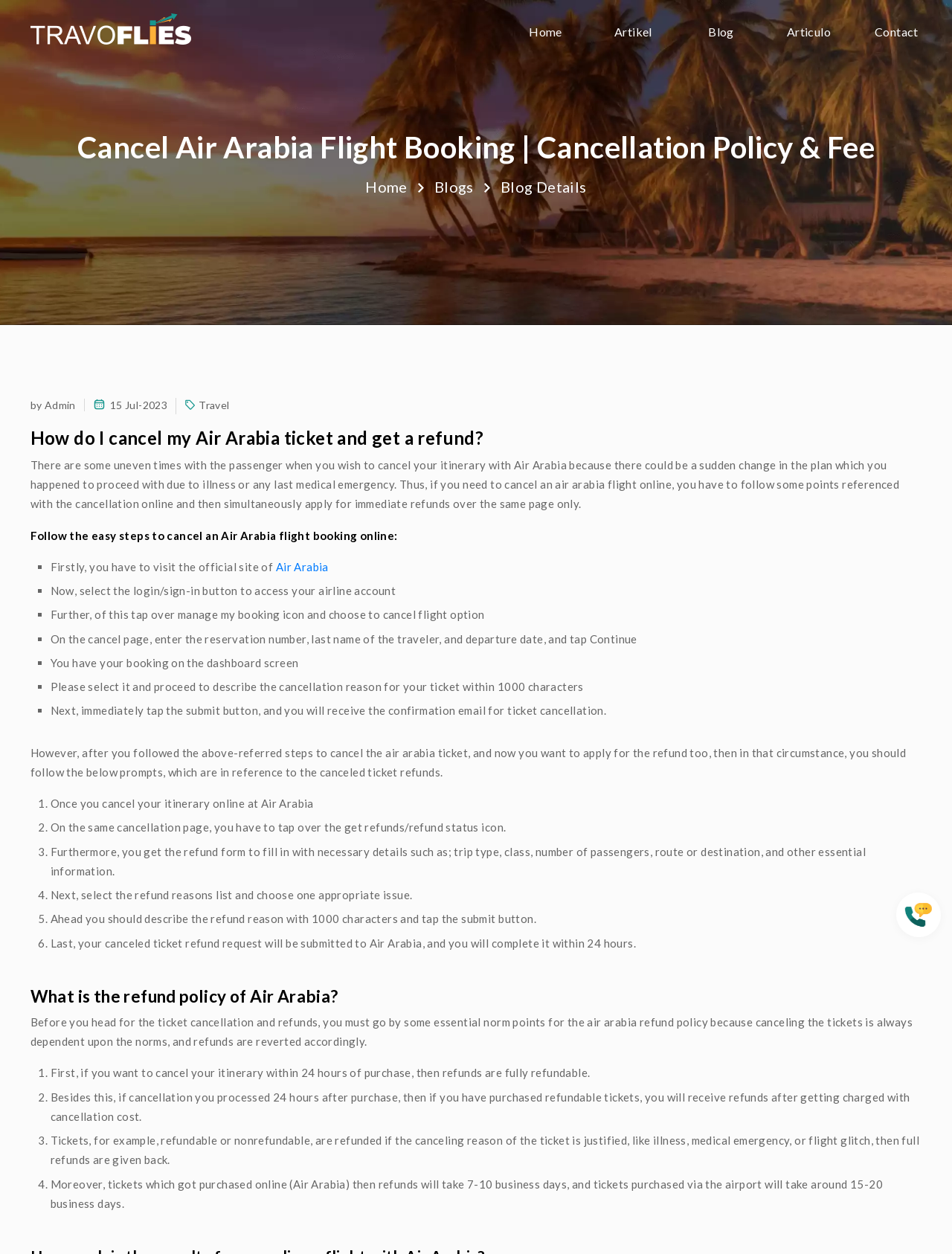What is the reason for full refunds in case of ticket cancellation?
Based on the image, respond with a single word or phrase.

Illness or medical emergency